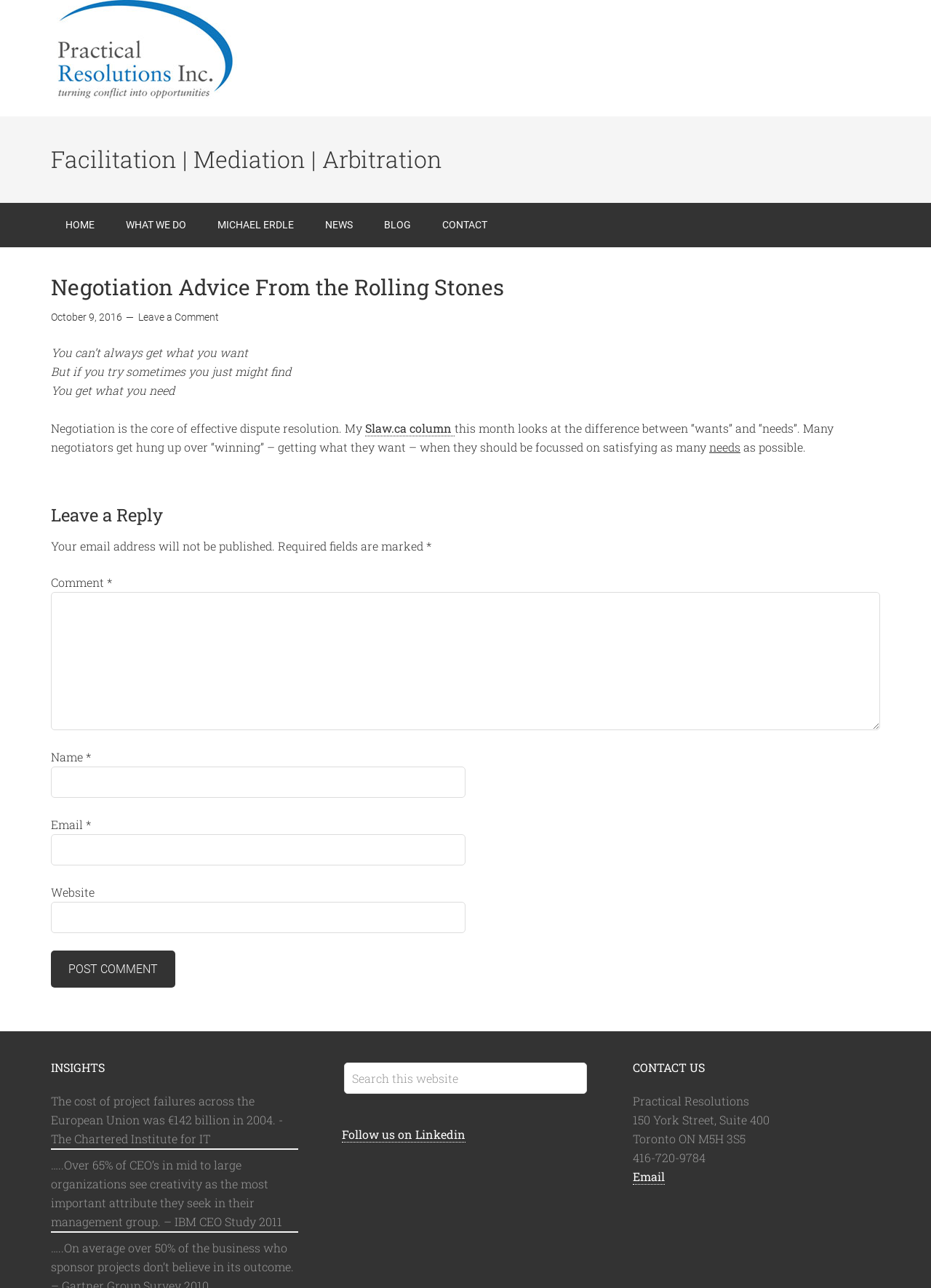Bounding box coordinates are specified in the format (top-left x, top-left y, bottom-right x, bottom-right y). All values are floating point numbers bounded between 0 and 1. Please provide the bounding box coordinate of the region this sentence describes: parent_node: Email * aria-describedby="email-notes" name="email"

[0.055, 0.648, 0.5, 0.672]